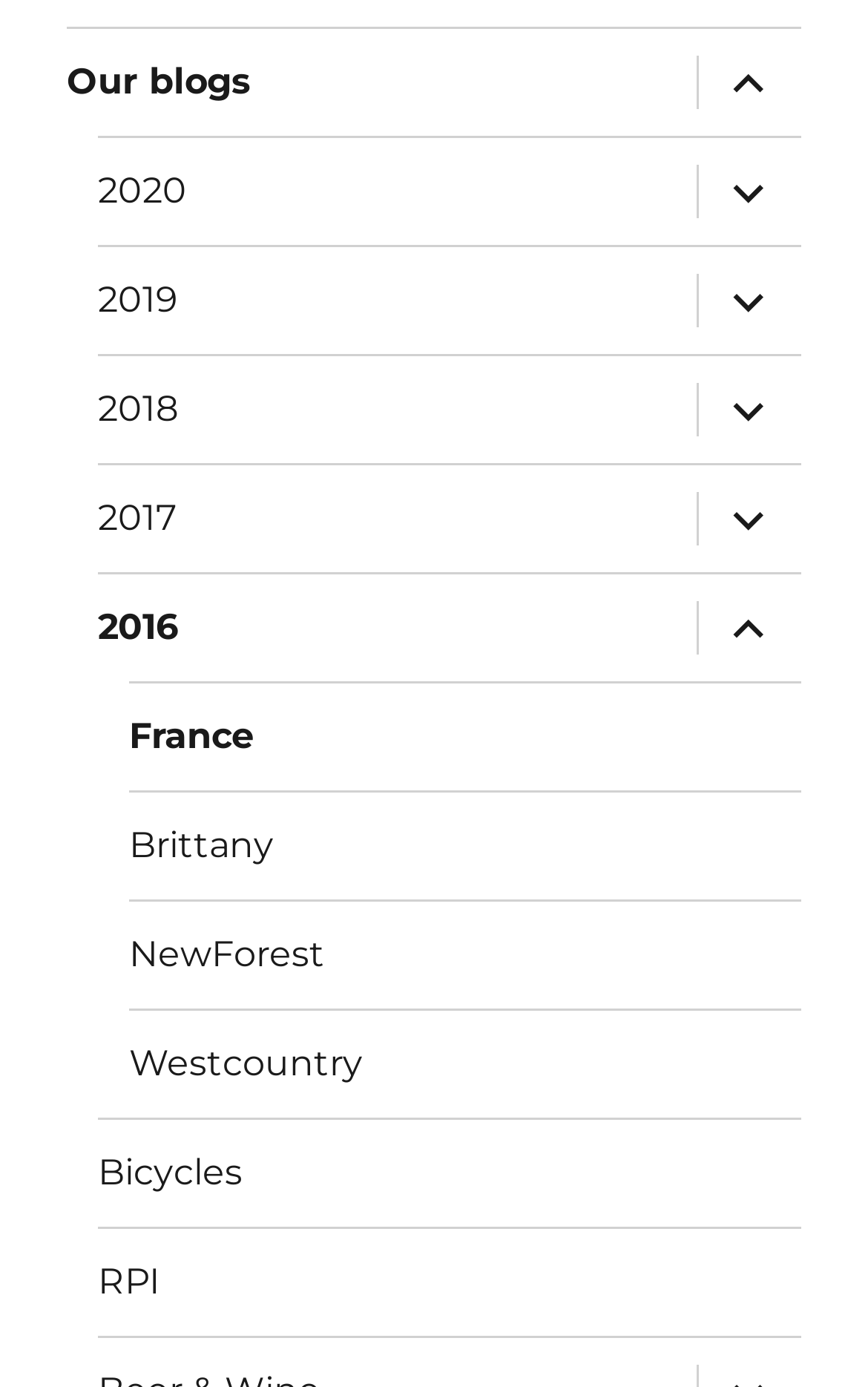Given the element description: "Our blogs", predict the bounding box coordinates of this UI element. The coordinates must be four float numbers between 0 and 1, given as [left, top, right, bottom].

[0.077, 0.02, 0.78, 0.097]